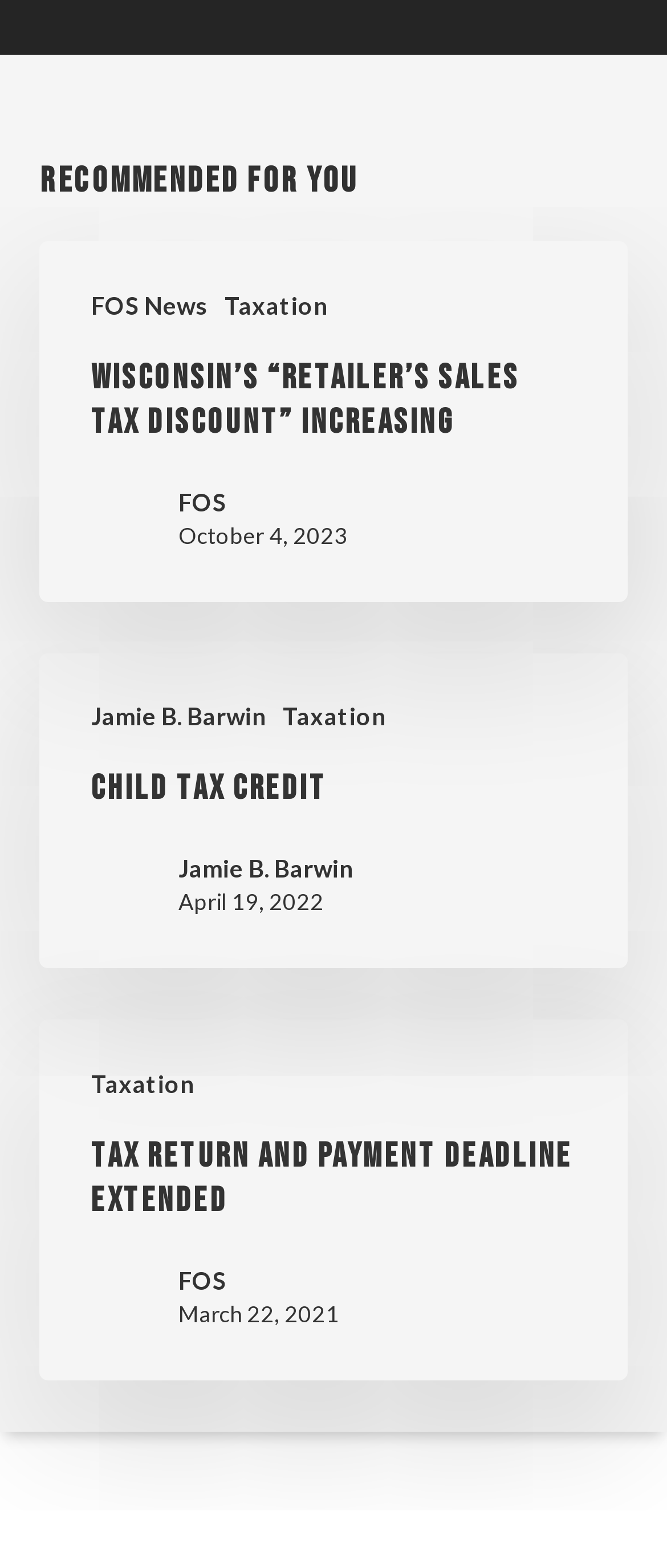How many images are on the webpage?
Look at the image and respond with a one-word or short phrase answer.

3